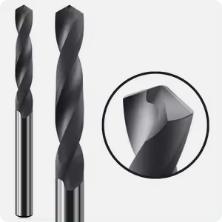What is the purpose of the unique angle of the drill bit's tip? Based on the screenshot, please respond with a single word or phrase.

To enhance precision and efficiency